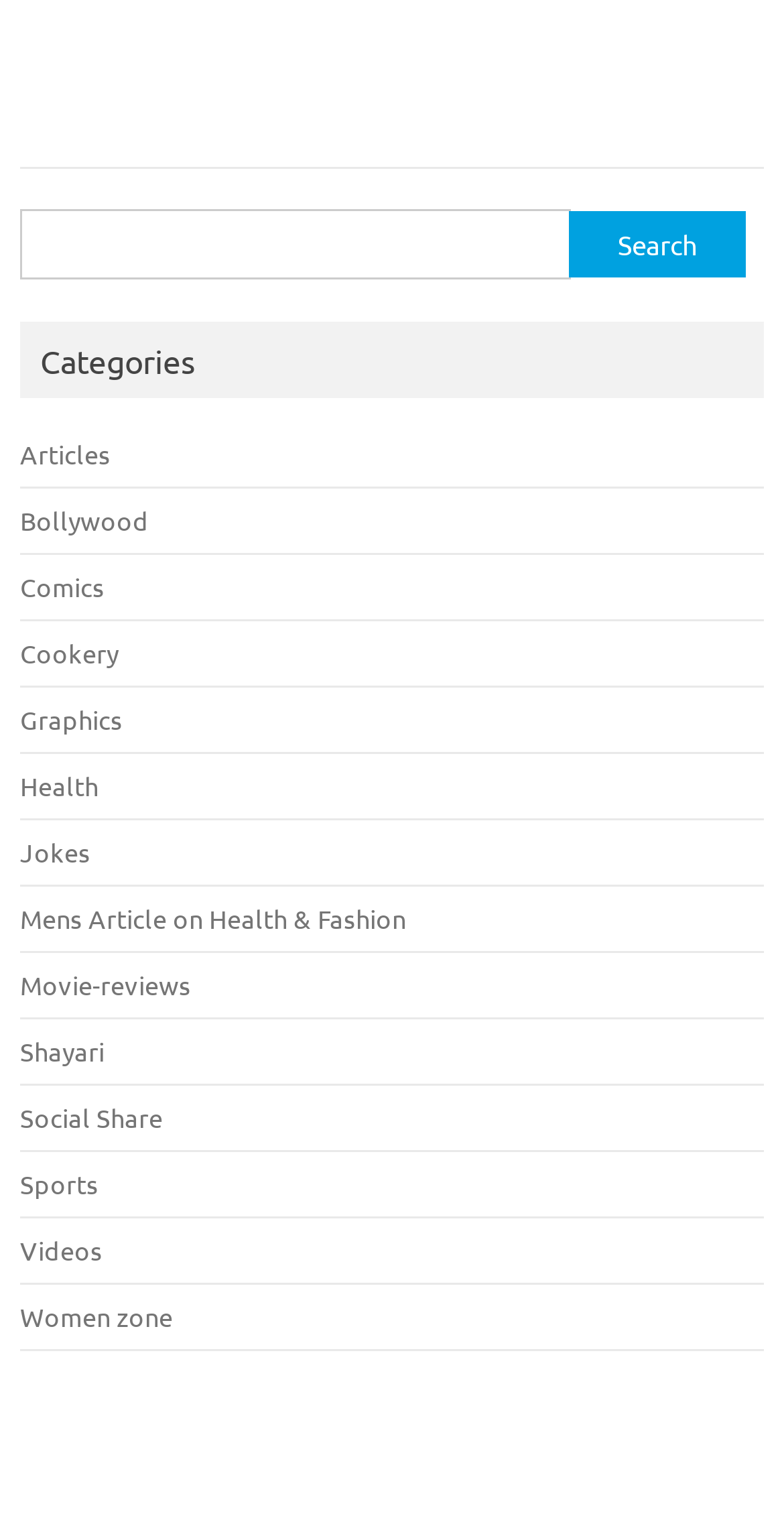What categories of content are available on this website?
Respond to the question with a single word or phrase according to the image.

Multiple categories